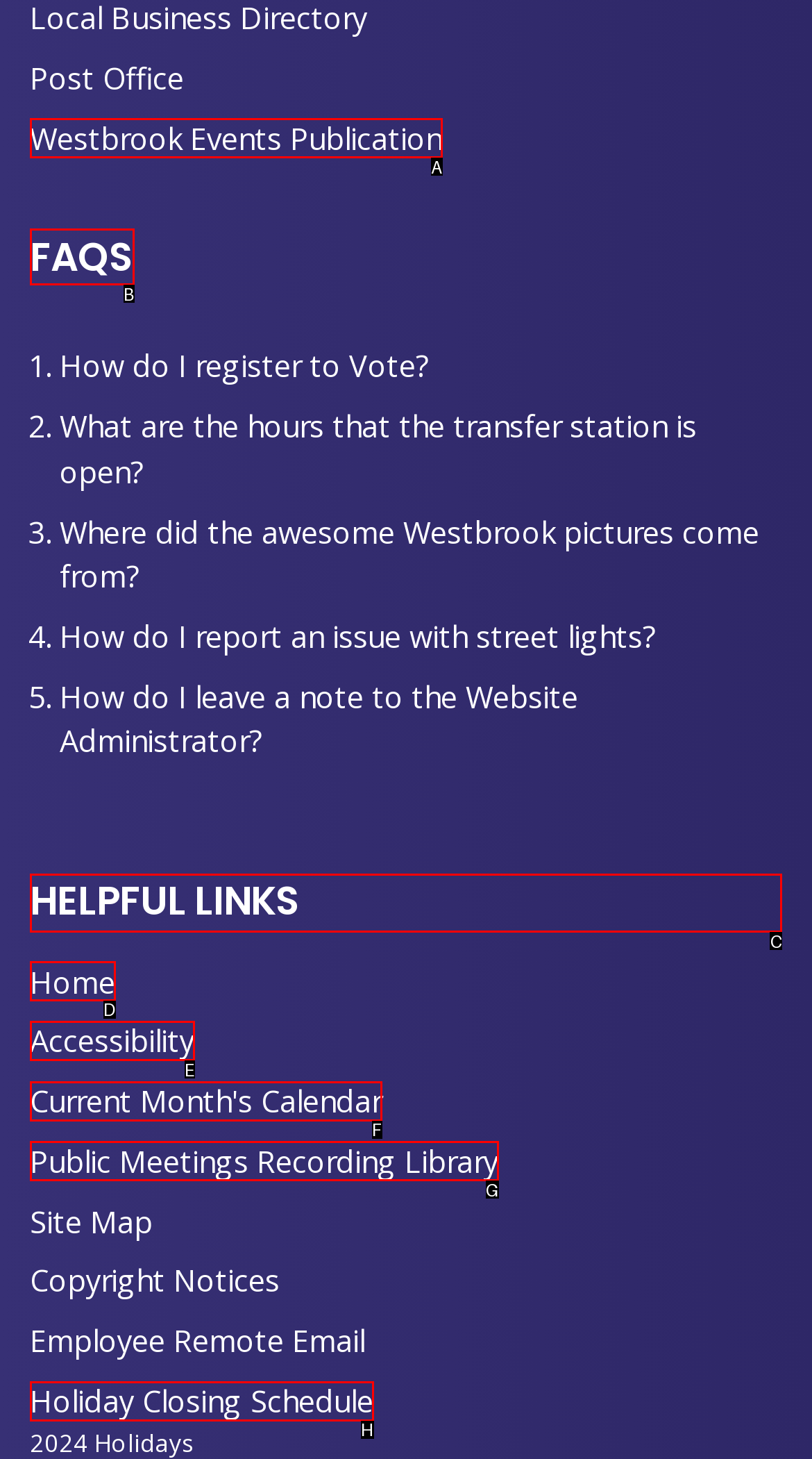Given the task: Go to helpful links, indicate which boxed UI element should be clicked. Provide your answer using the letter associated with the correct choice.

C